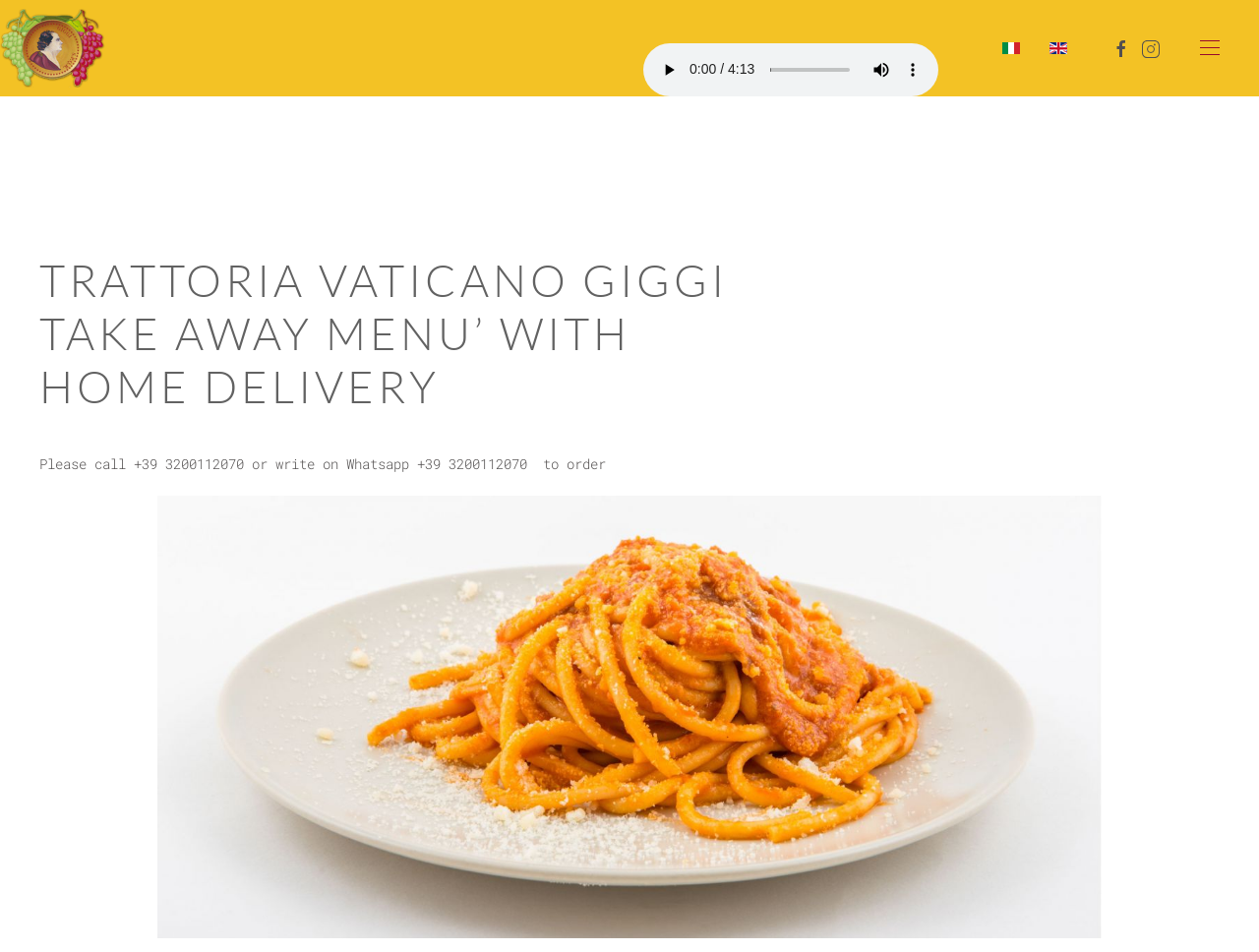What is the phone number to order?
Based on the screenshot, respond with a single word or phrase.

+39 3200112070